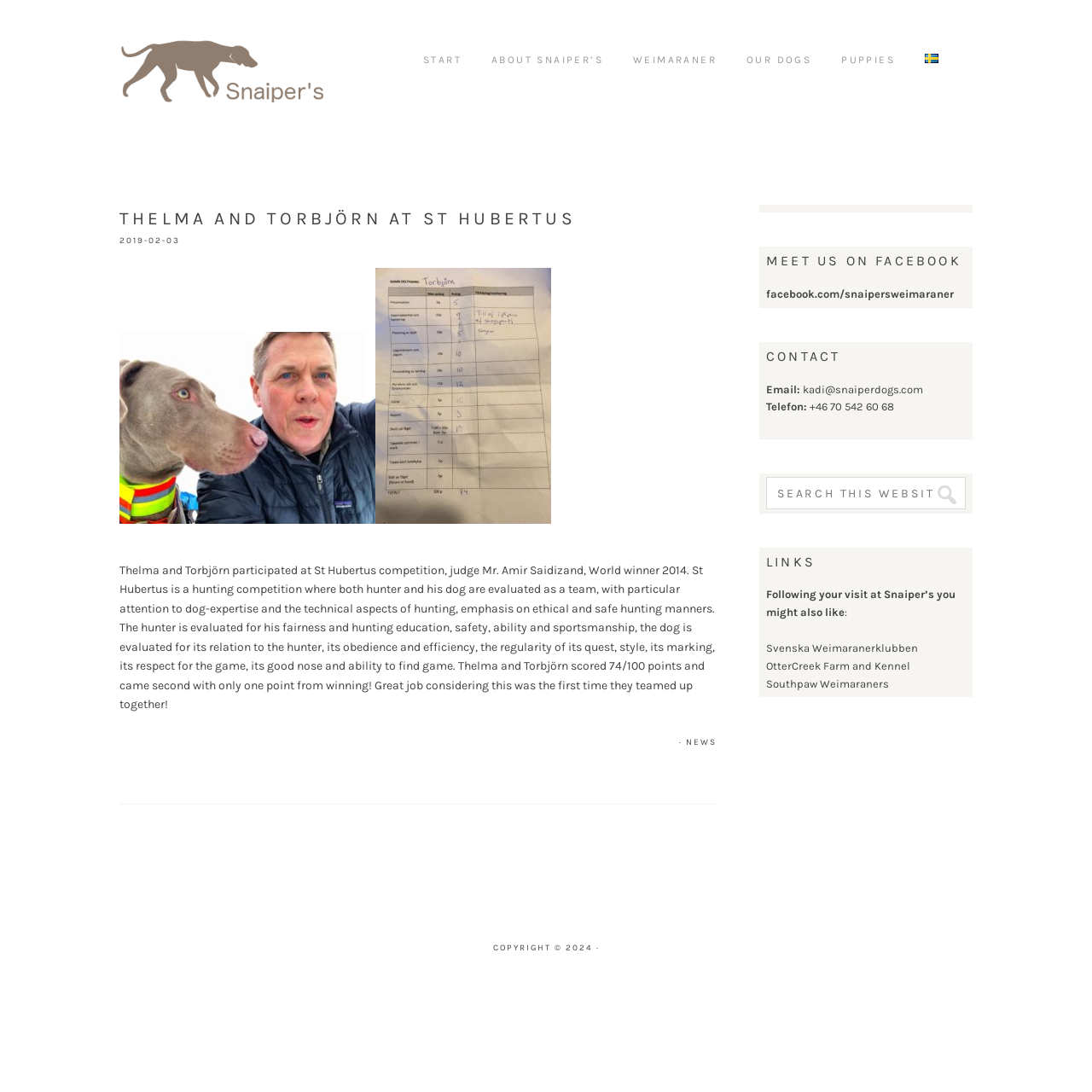What is the purpose of the St Hubertus competition? Examine the screenshot and reply using just one word or a brief phrase.

Evaluating hunter and dog as a team